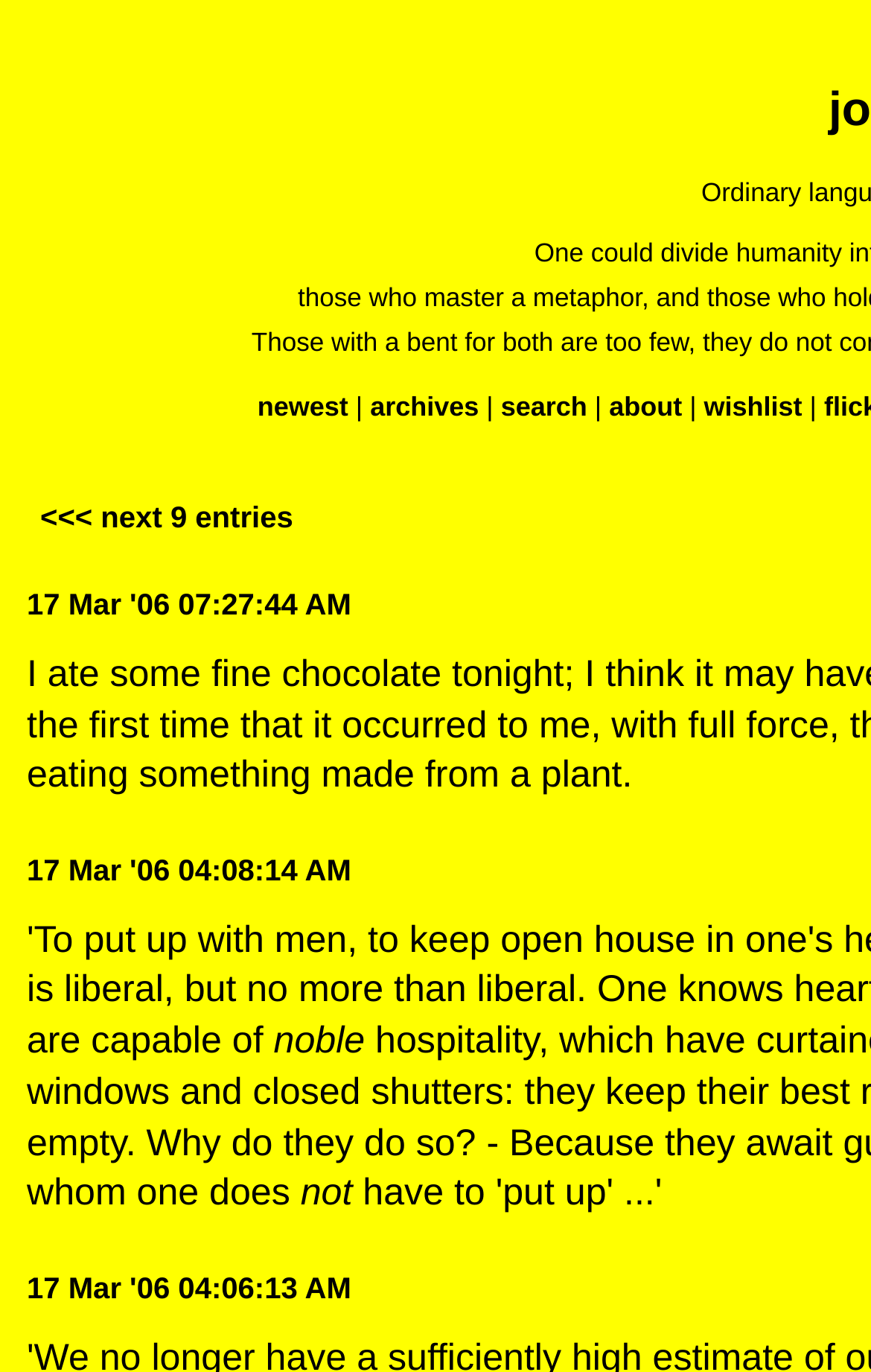Identify the bounding box coordinates for the element that needs to be clicked to fulfill this instruction: "search the journal". Provide the coordinates in the format of four float numbers between 0 and 1: [left, top, right, bottom].

[0.575, 0.285, 0.674, 0.308]